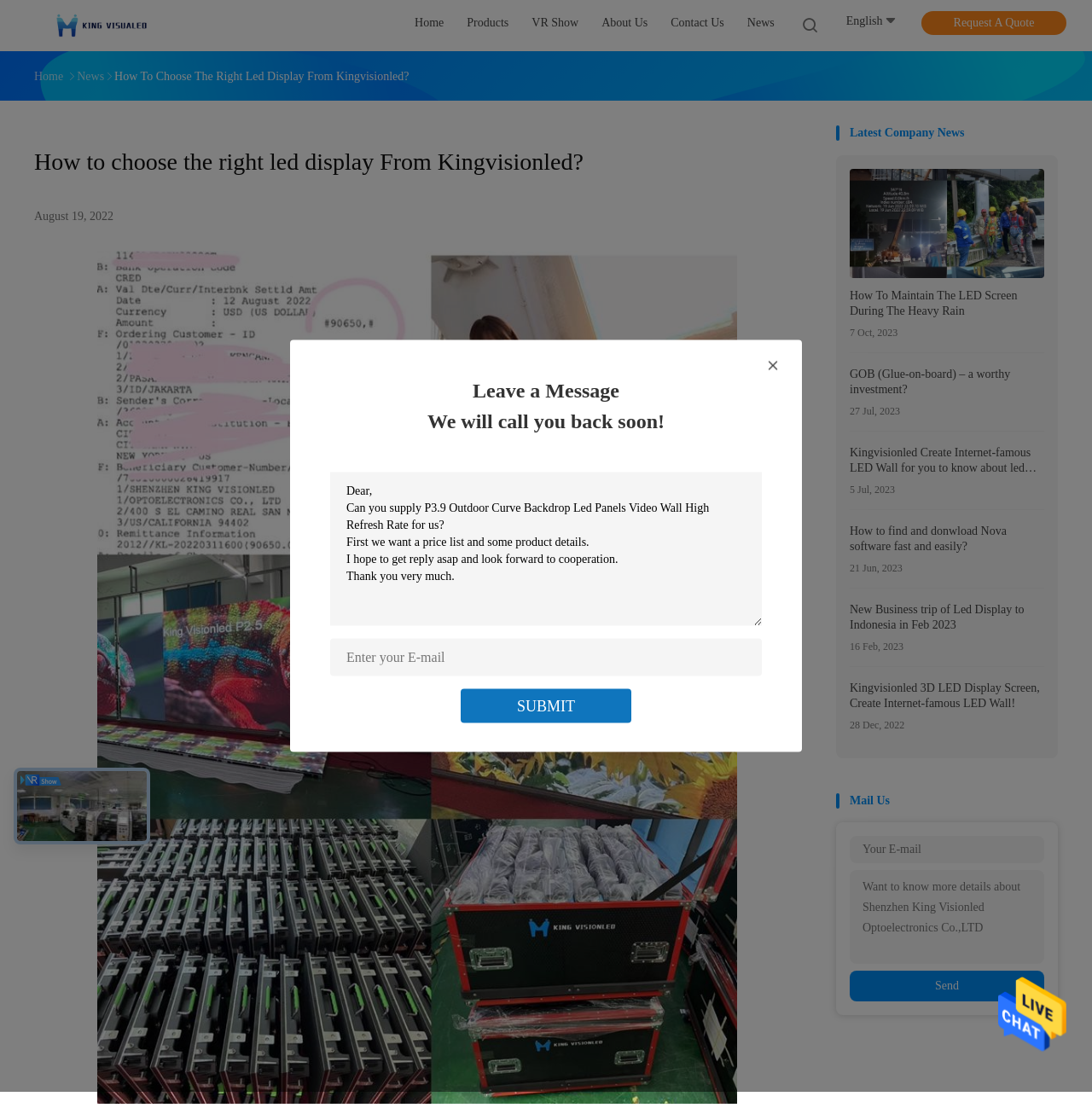Locate the bounding box coordinates of the UI element described by: "About Us". The bounding box coordinates should consist of four float numbers between 0 and 1, i.e., [left, top, right, bottom].

[0.551, 0.013, 0.593, 0.033]